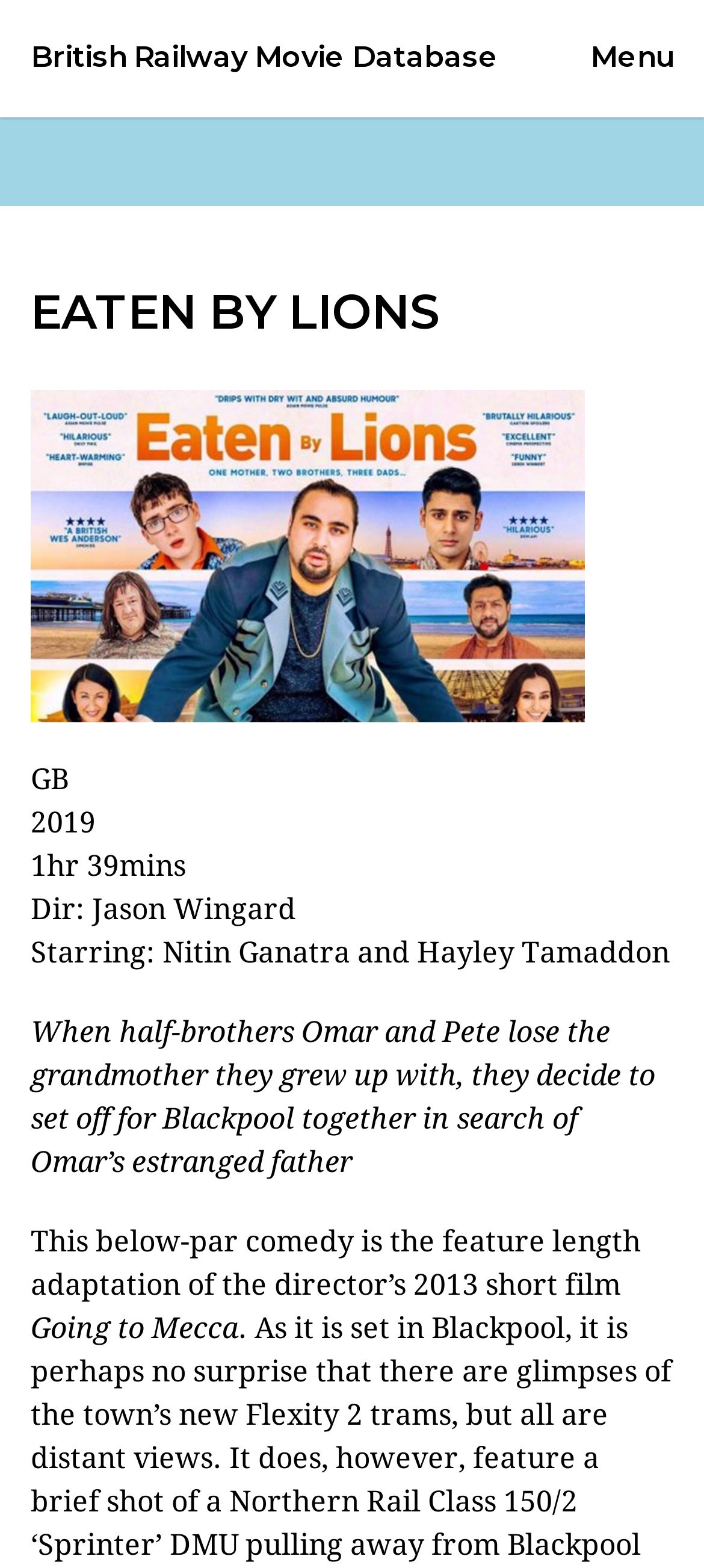What is the release year of the movie?
Based on the screenshot, give a detailed explanation to answer the question.

I found the release year of the movie by looking at the text '2019' which is located below the title 'EATEN BY LIONS' and above the text '1hr 39mins'.